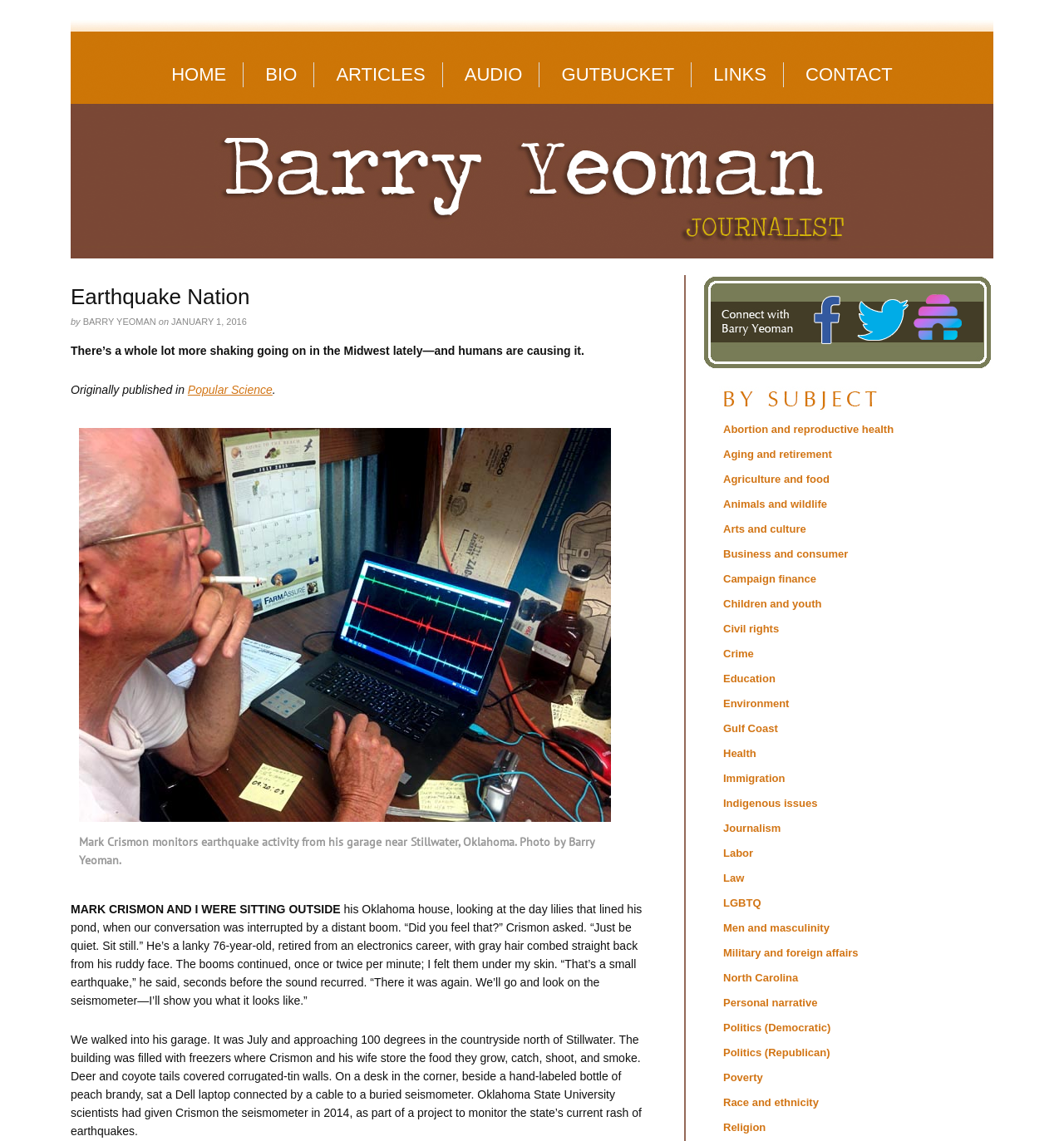What is the location of Mark Crismon's house?
Answer the question with a detailed explanation, including all necessary information.

The text mentions that Mark Crismon's house is located in Oklahoma, specifically in the countryside north of Stillwater.